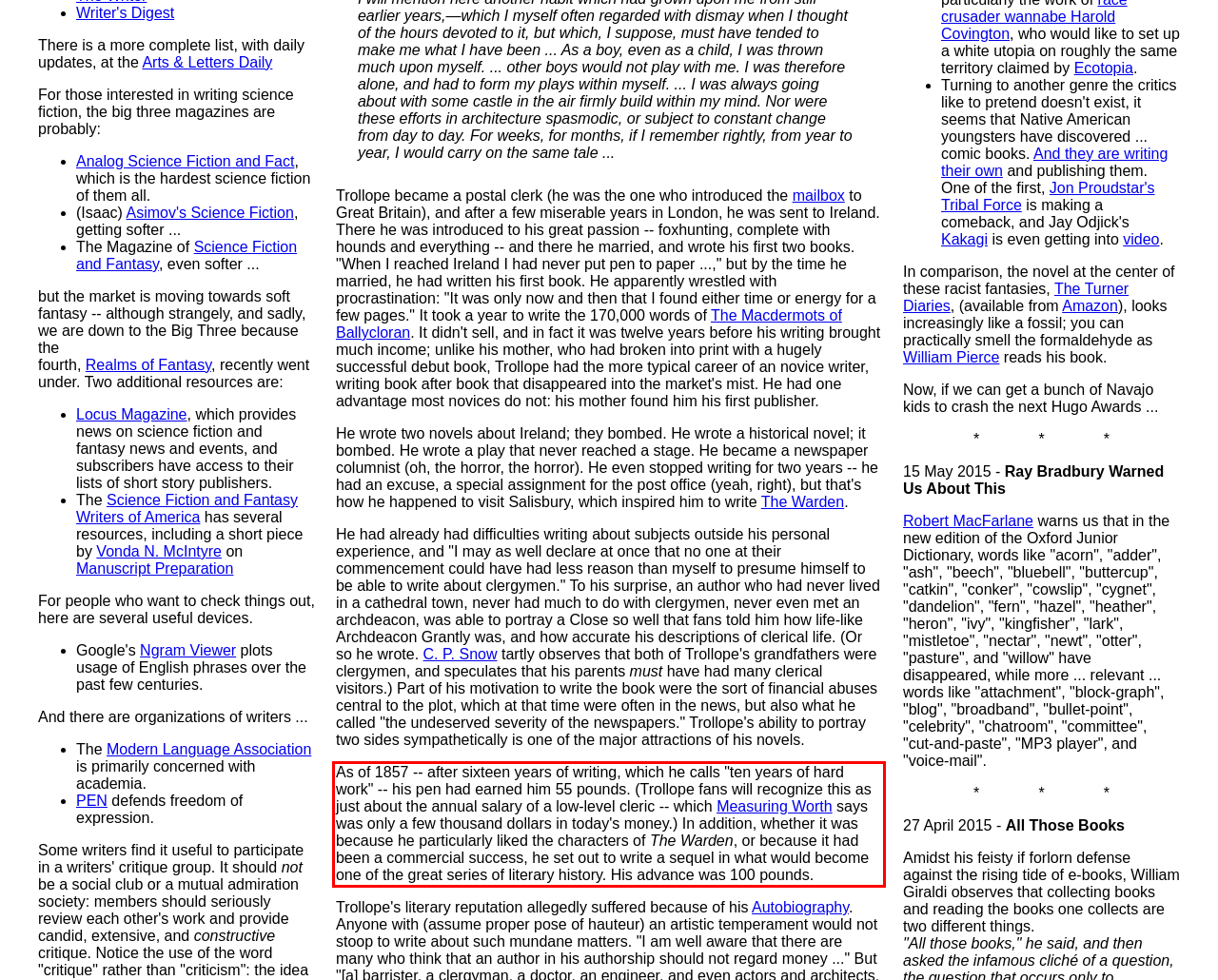Analyze the webpage screenshot and use OCR to recognize the text content in the red bounding box.

As of 1857 -- after sixteen years of writing, which he calls "ten years of hard work" -- his pen had earned him 55 pounds. (Trollope fans will recognize this as just about the annual salary of a low-level cleric -- which Measuring Worth says was only a few thousand dollars in today's money.) In addition, whether it was because he particularly liked the characters of The Warden, or because it had been a commercial success, he set out to write a sequel in what would become one of the great series of literary history. His advance was 100 pounds.